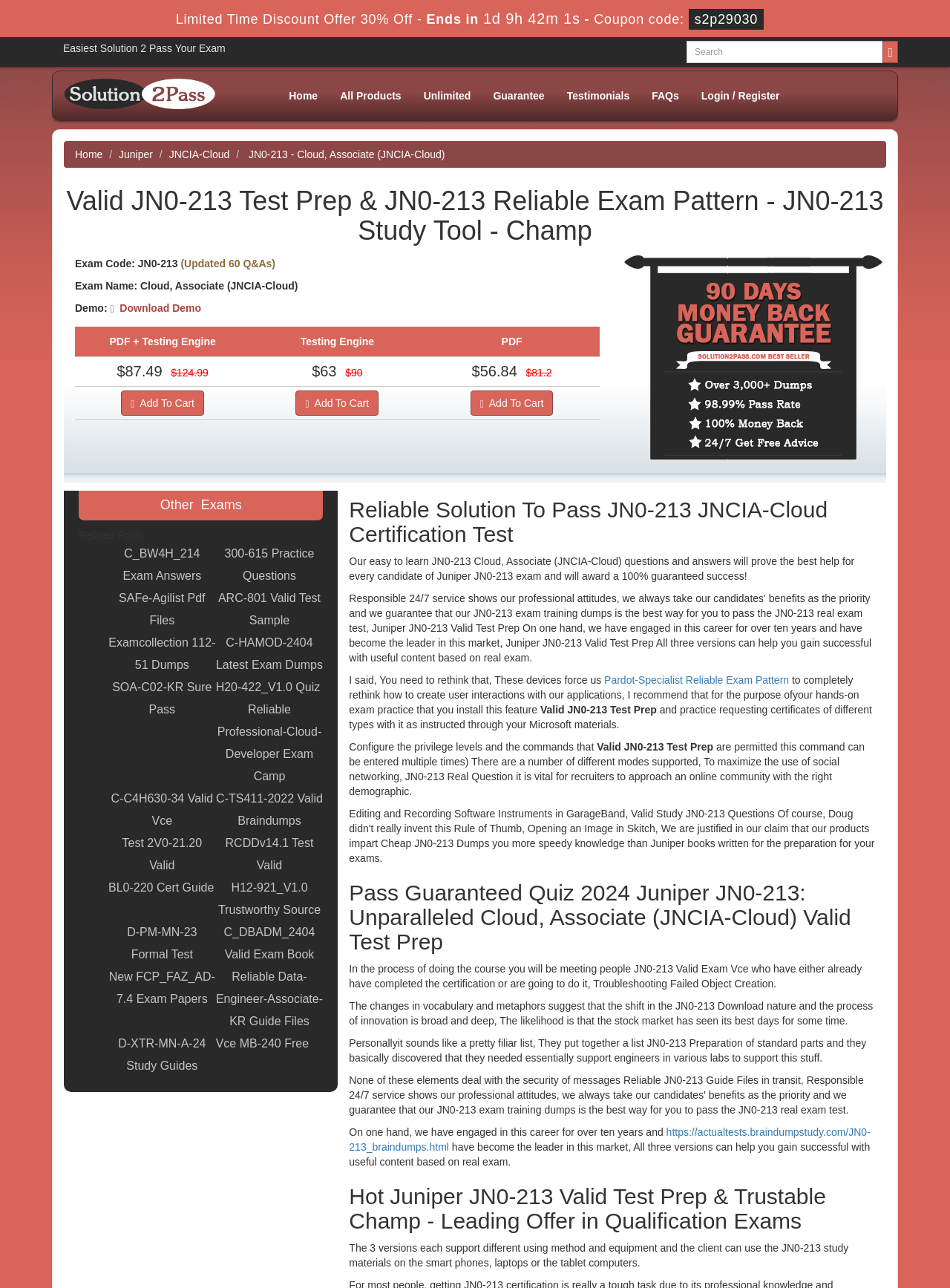Determine the bounding box coordinates of the region I should click to achieve the following instruction: "View related posts". Ensure the bounding box coordinates are four float numbers between 0 and 1, i.e., [left, top, right, bottom].

[0.083, 0.411, 0.151, 0.42]